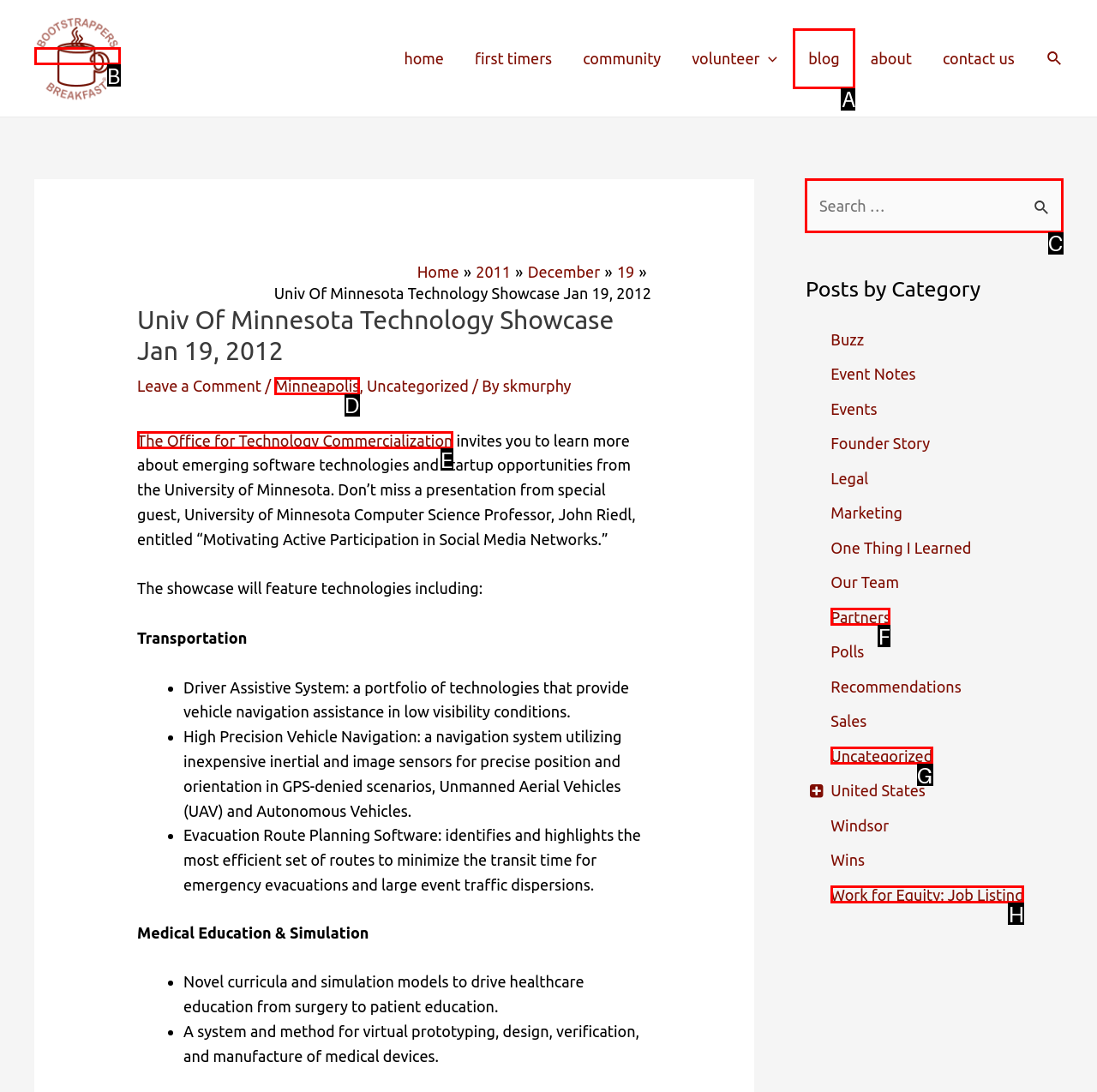Specify which UI element should be clicked to accomplish the task: Search for something. Answer with the letter of the correct choice.

C